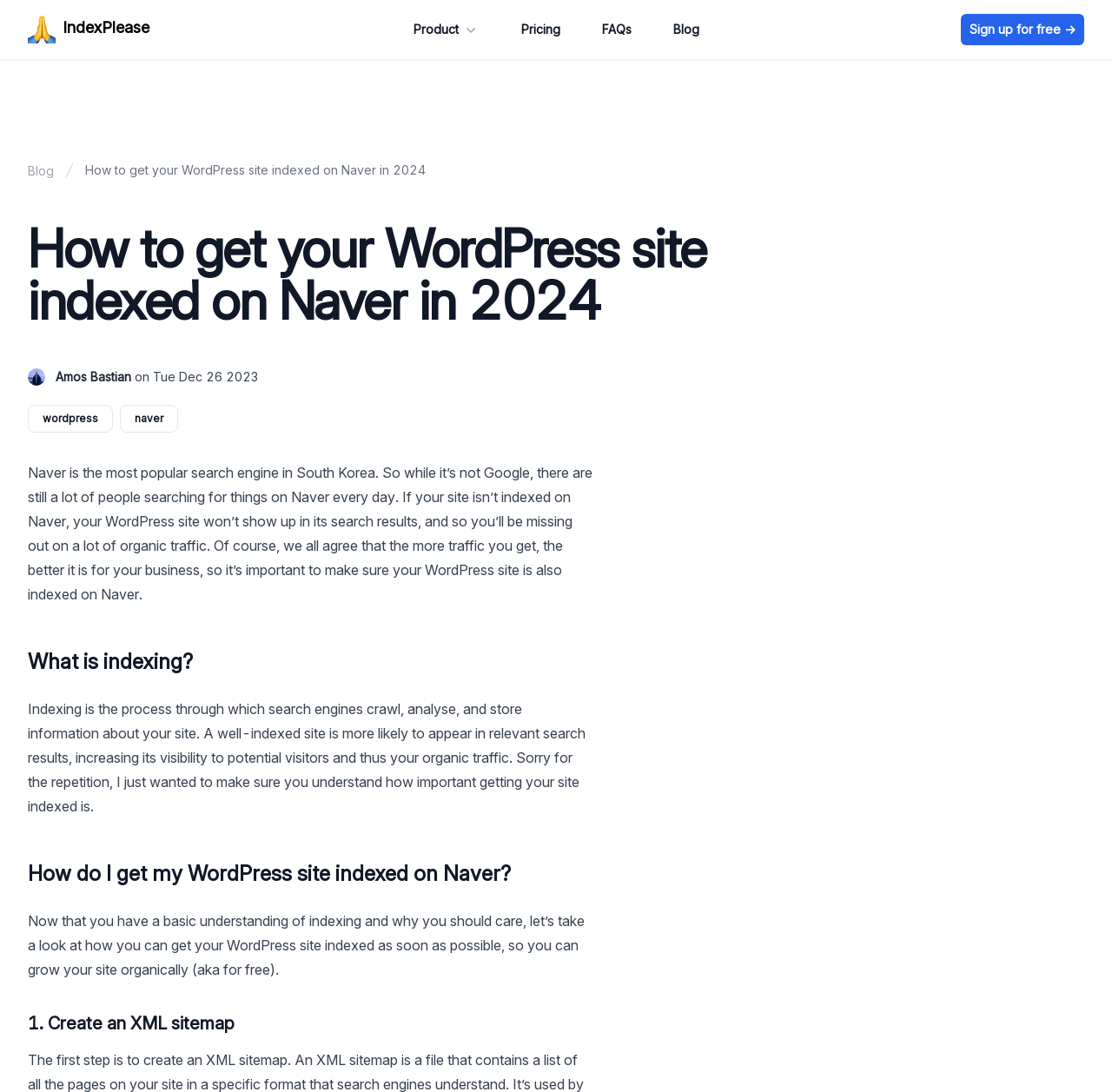Given the element description: "Amos Bastian", predict the bounding box coordinates of this UI element. The coordinates must be four float numbers between 0 and 1, given as [left, top, right, bottom].

[0.05, 0.337, 0.118, 0.353]